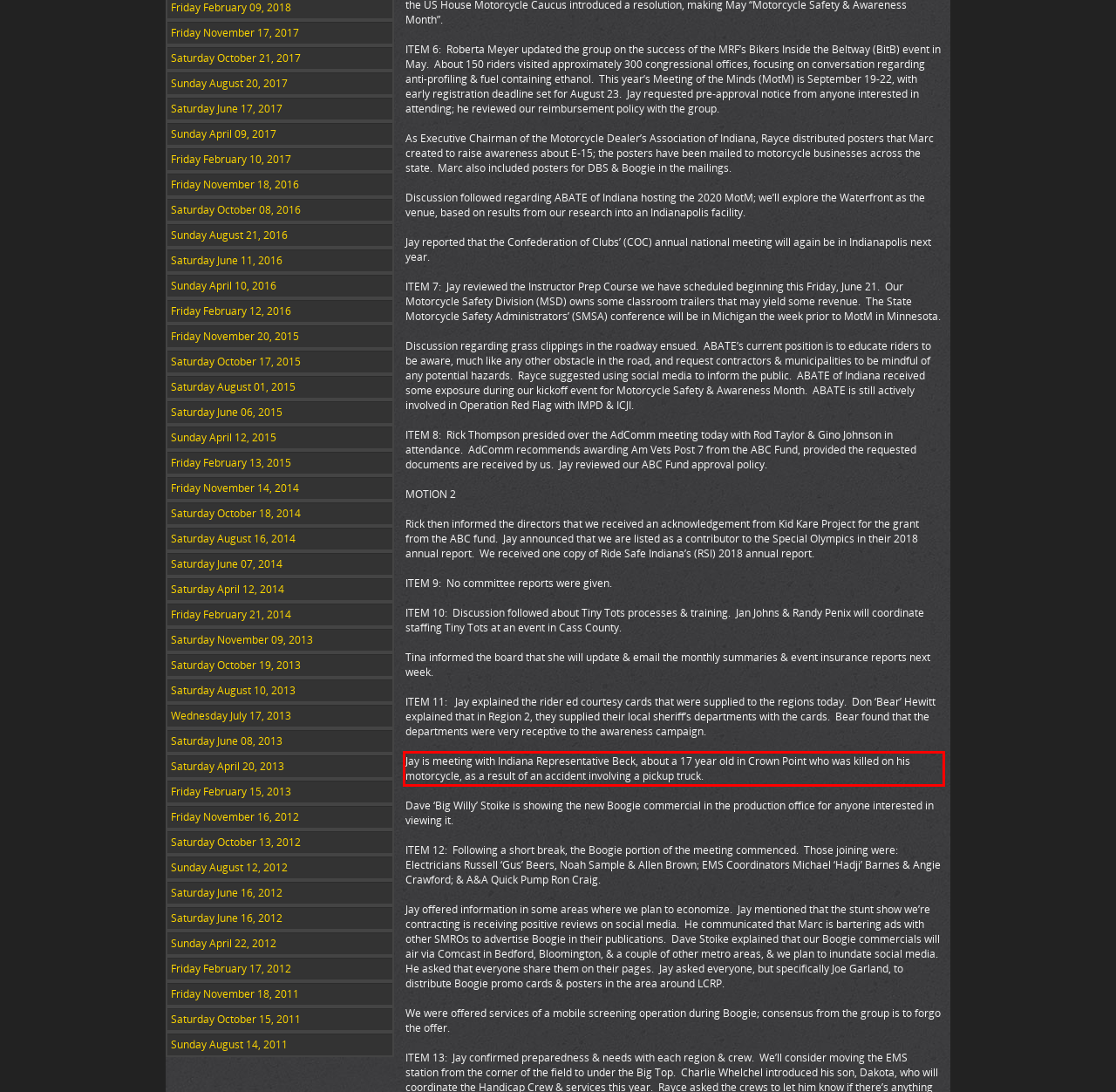You are provided with a screenshot of a webpage containing a red bounding box. Please extract the text enclosed by this red bounding box.

Jay is meeting with Indiana Representative Beck, about a 17 year old in Crown Point who was killed on his motorcycle, as a result of an accident involving a pickup truck.